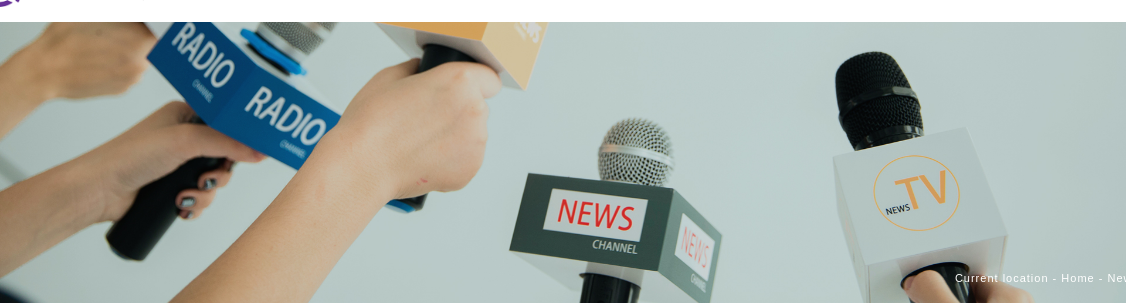Detail every significant feature and component of the image.

The image captures a dynamic scene featuring multiple hands holding microphones from various media outlets, showcasing the essence of journalism. Prominent among them is a microphone labeled "NEWS CHANNEL," a symbol of television reporting, alongside one labeled "RADIO," representing audio broadcasting. Another microphone reads "TV NEWS," emphasizing the visual media aspect. This arrangement not only highlights the collaborative nature of news coverage but also signifies the diversity of platforms that contribute to the dissemination of information. The backdrop is a soft gray, allowing the vivid colors of the microphone logos to stand out, making the image engaging and relevant to the world of news and media.